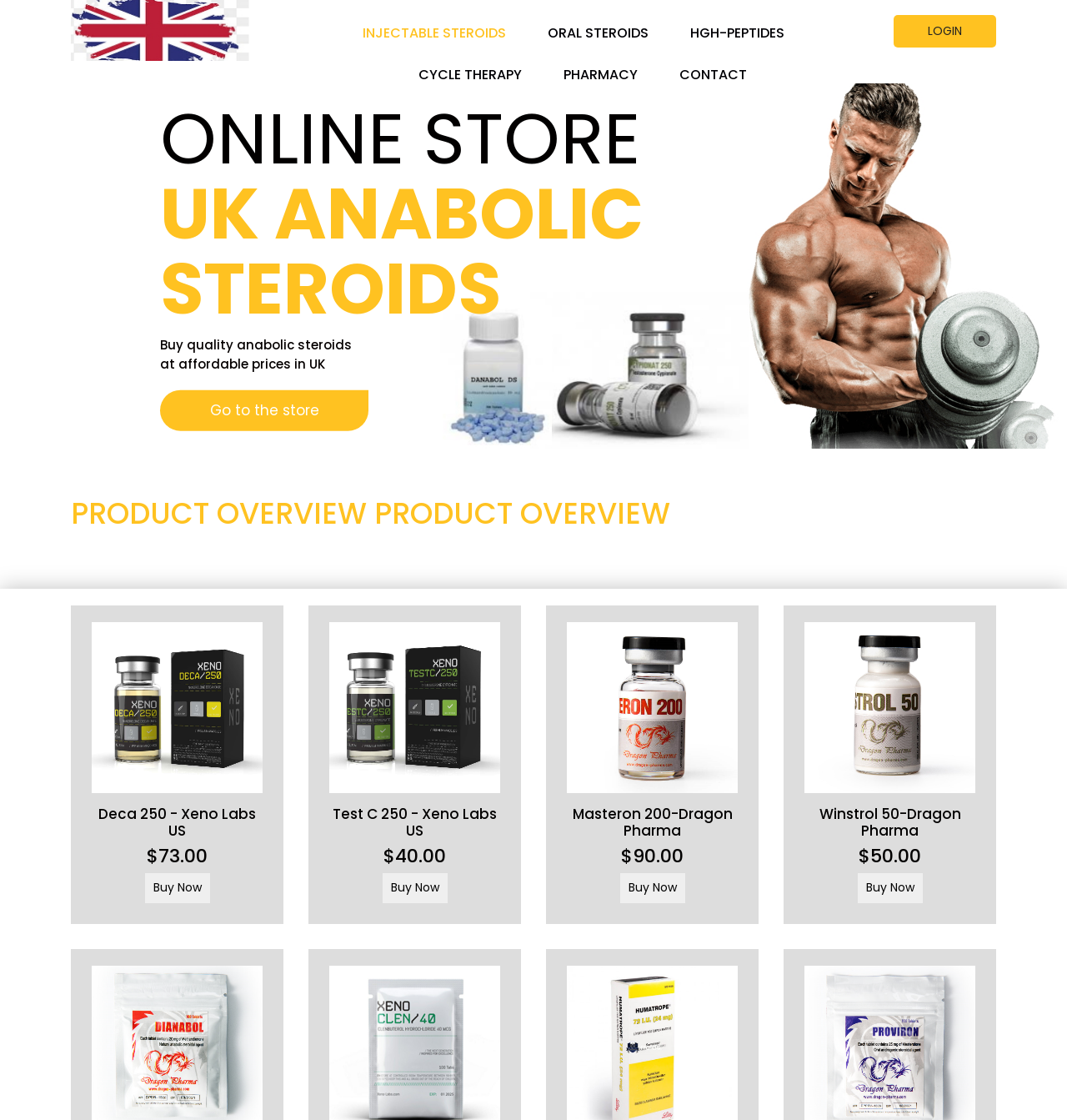Please determine the bounding box coordinates of the element's region to click for the following instruction: "Click on the logo".

[0.066, 0.004, 0.266, 0.046]